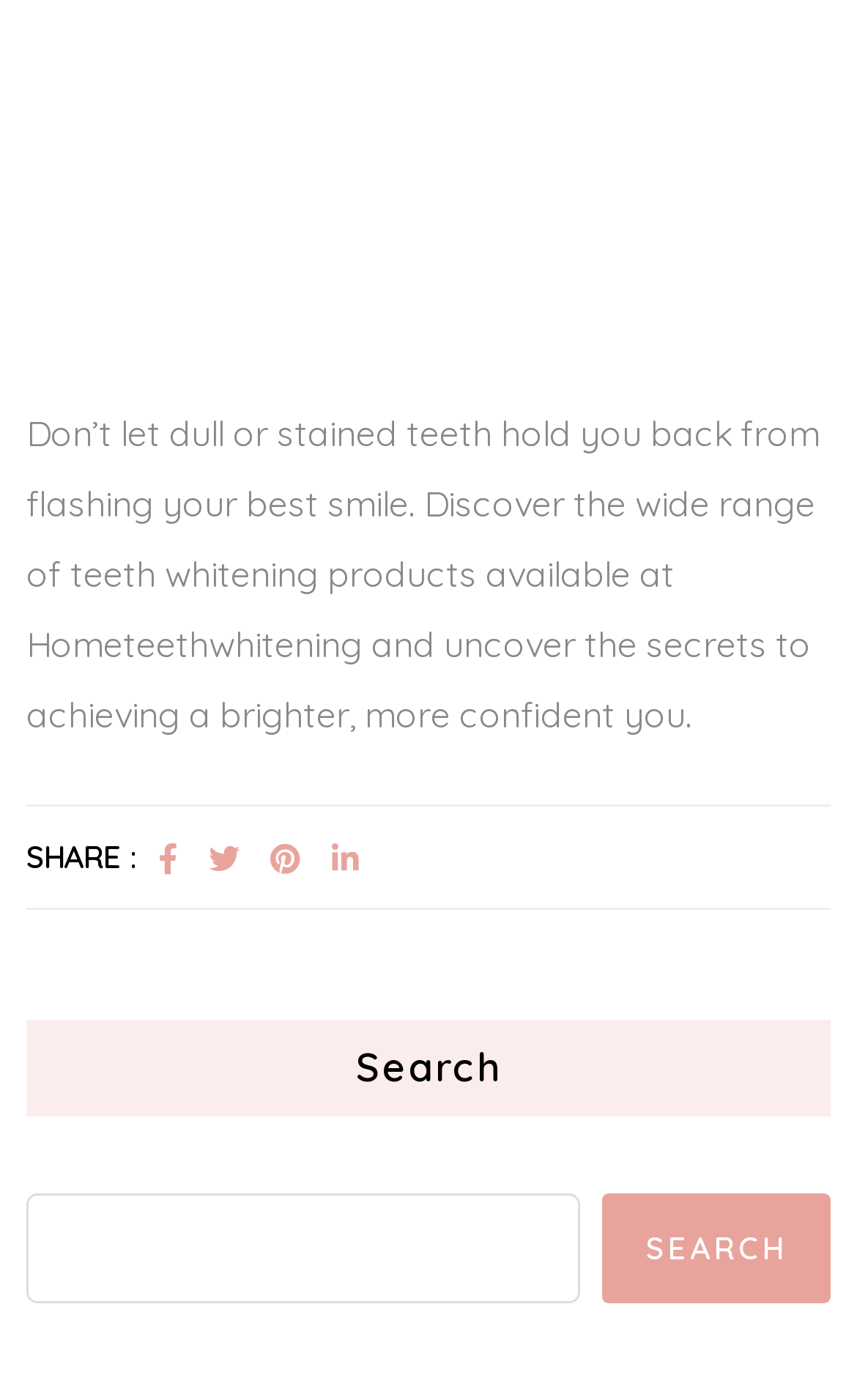Please provide a short answer using a single word or phrase for the question:
How many sections are there on the webpage?

2